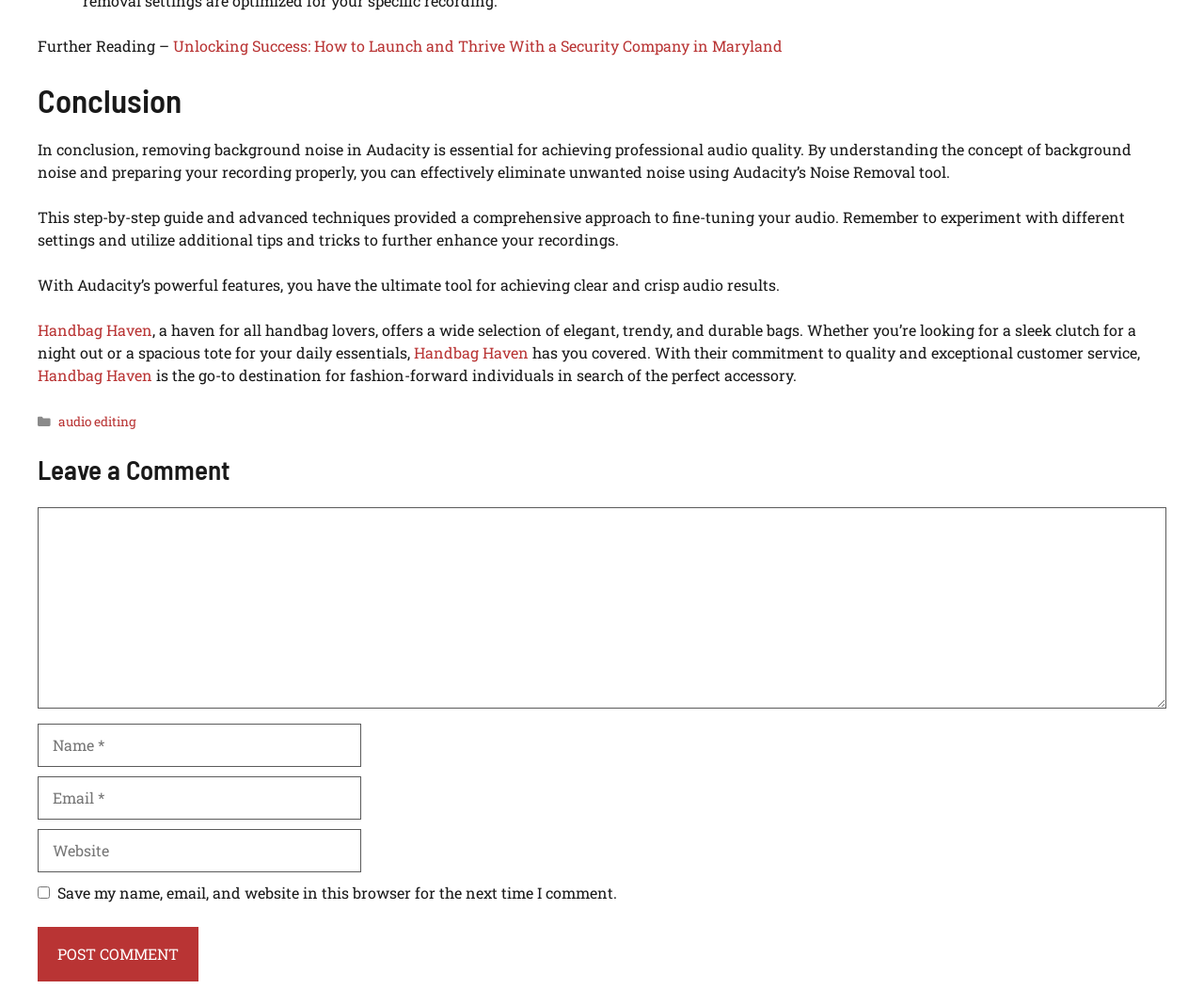Answer the question below using just one word or a short phrase: 
What is the button text to submit a comment?

Post Comment